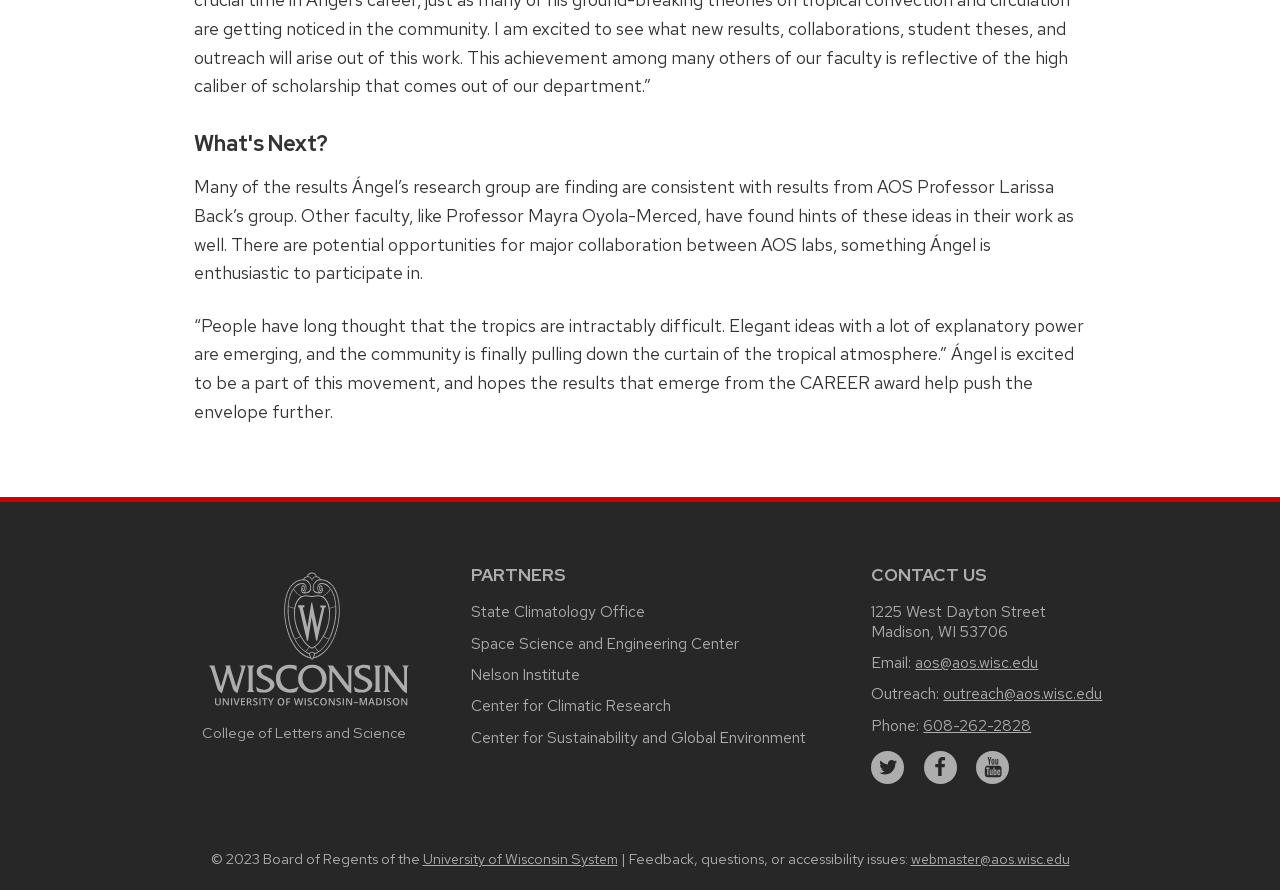What are the social media platforms linked on the webpage?
From the details in the image, answer the question comprehensively.

The social media platforms linked on the webpage are Twitter, Facebook, and YouTube which are mentioned in the link elements with bounding box coordinates of [0.681, 0.844, 0.706, 0.881], [0.722, 0.844, 0.748, 0.881], and [0.763, 0.844, 0.789, 0.881] respectively.